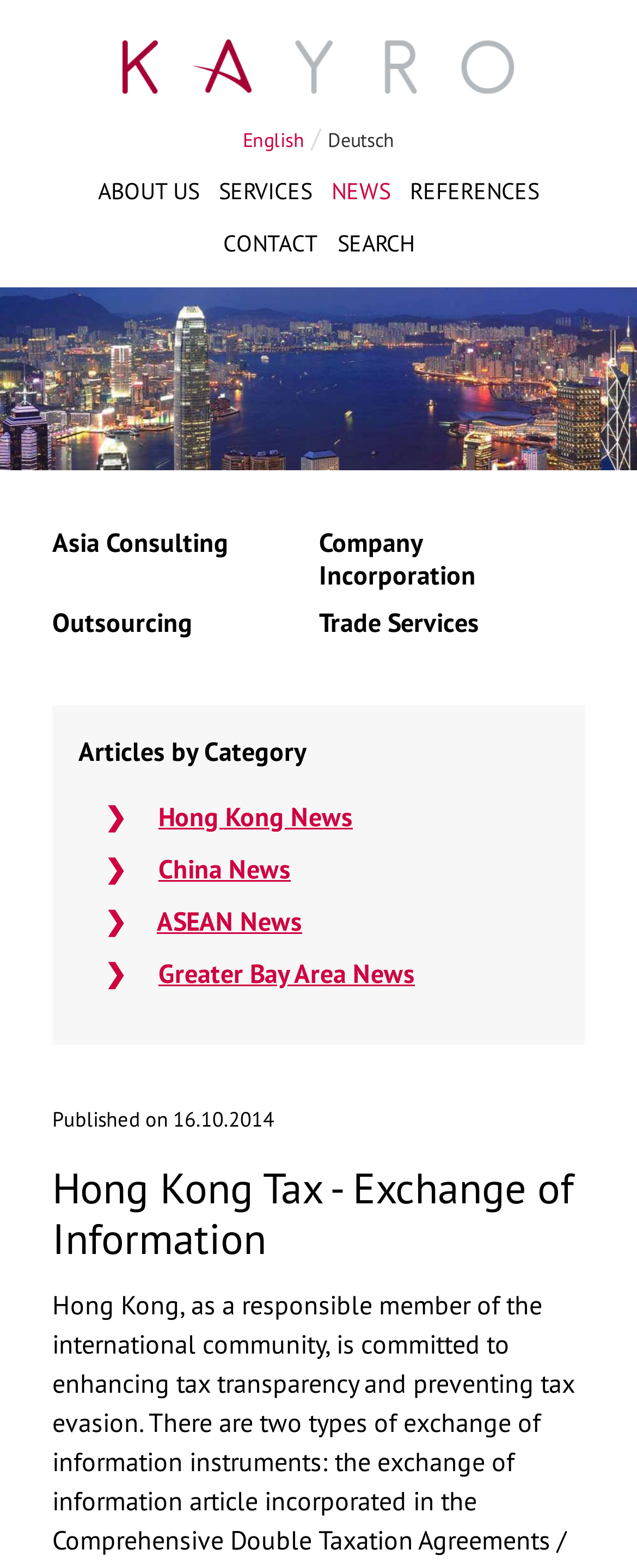Please determine the bounding box coordinates of the element's region to click in order to carry out the following instruction: "Click the Kayro Solutions Ltd. logo". The coordinates should be four float numbers between 0 and 1, i.e., [left, top, right, bottom].

[0.063, 0.0, 0.937, 0.066]